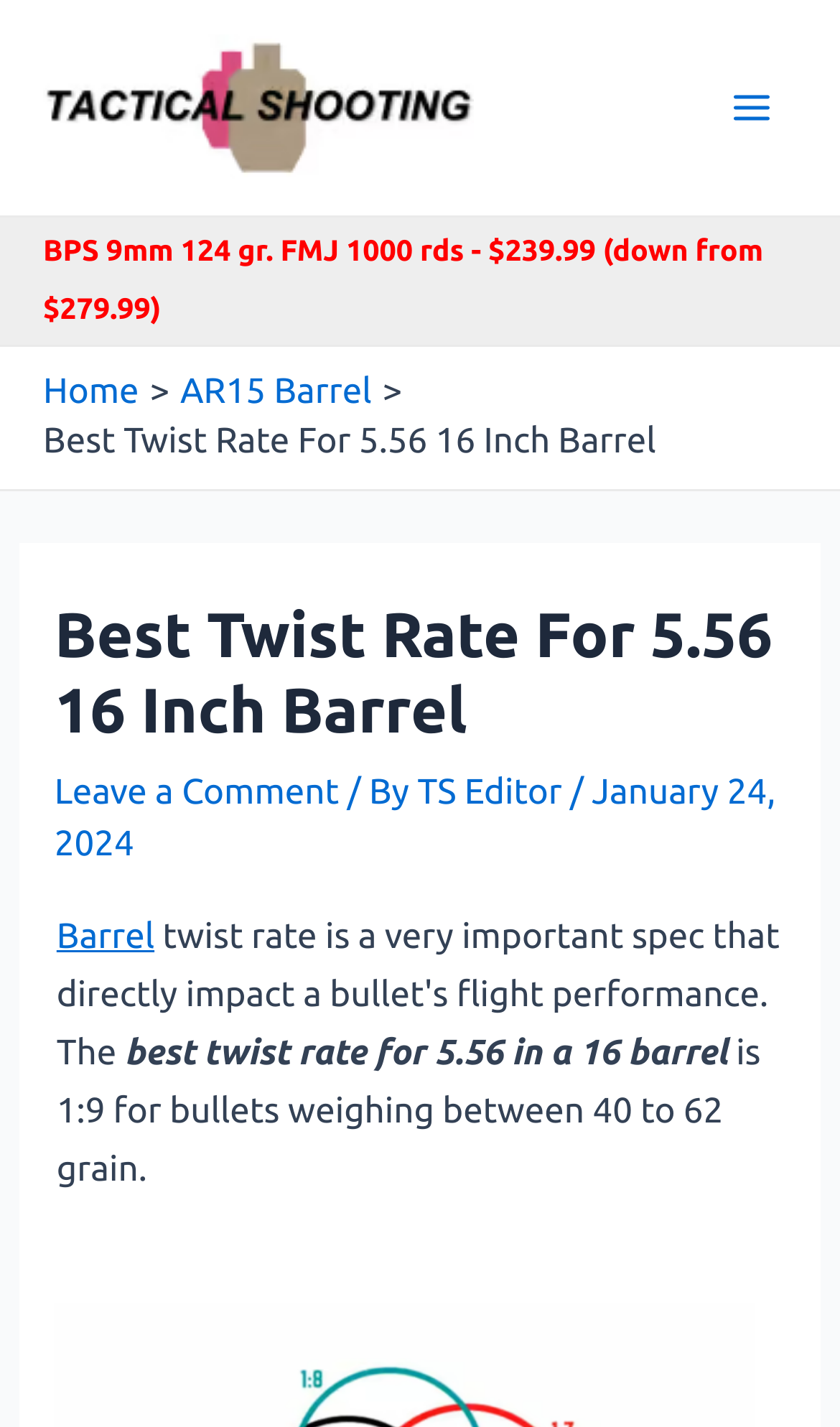Bounding box coordinates are specified in the format (top-left x, top-left y, bottom-right x, bottom-right y). All values are floating point numbers bounded between 0 and 1. Please provide the bounding box coordinate of the region this sentence describes: Barrel

[0.067, 0.643, 0.184, 0.67]